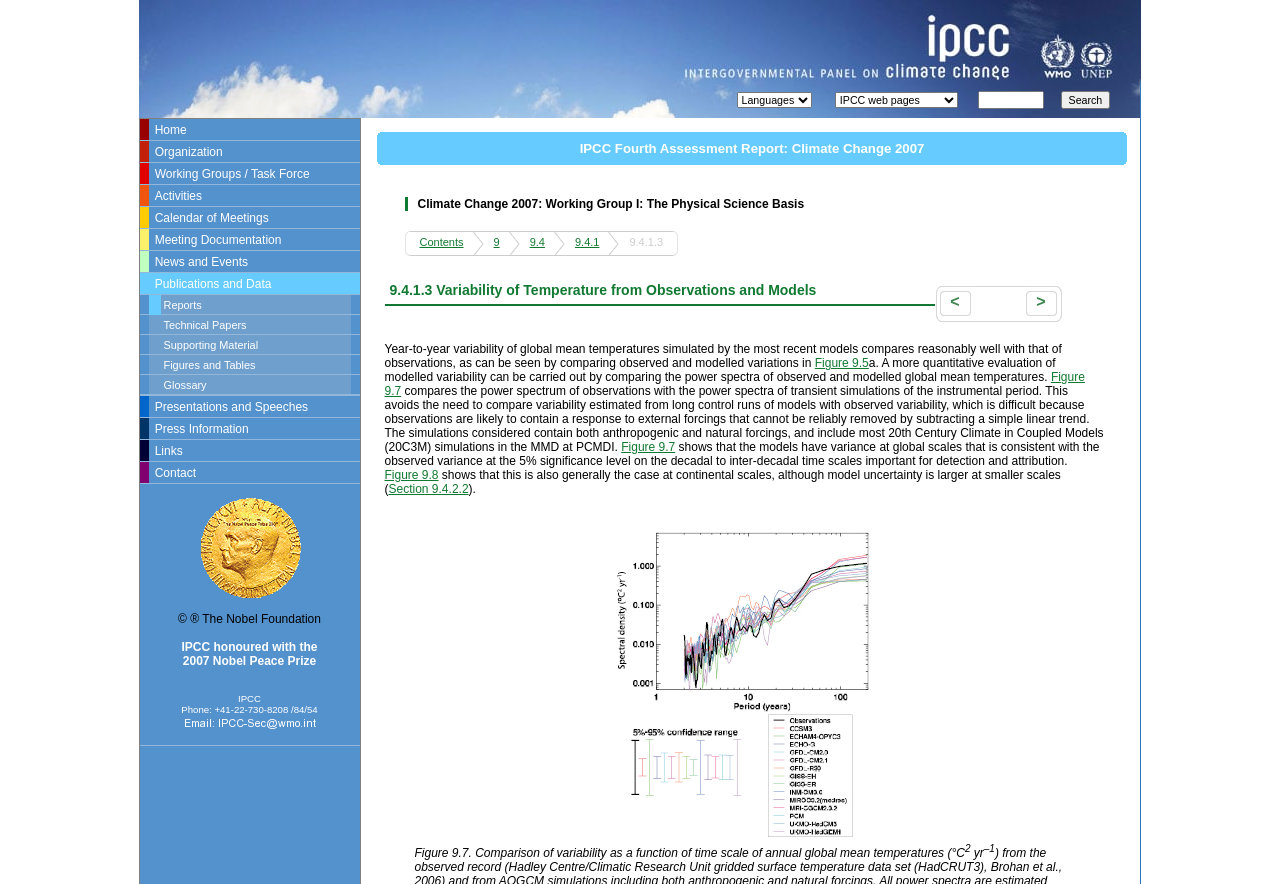Provide an in-depth caption for the webpage.

The webpage is about the Intergovernmental Panel on Climate Change (IPCC) and specifically focuses on Chapter 9 of the Fourth Assessment Report (AR4) titled "Understanding and Attributing Climate Change". 

At the top of the page, there is a layout table row with a layout table cell containing an image. Below this, there is a layout table row with a layout table cell containing a table with multiple rows and columns. The table has a search function with a combobox, a textbox, and a search button. 

To the right of the search function, there is an image. Below this, there is a table with multiple rows and columns, containing links to various sections of the IPCC website, including Home, Organization, Working Groups/Task Force, Activities, Calendar of Meetings, Meeting Documentation, News and Events, and Publications and Data. 

Each row in the table has an image and a link to a specific section. The links are arranged in a vertical column, with the Home link at the top and the Publications and Data link at the bottom. 

Below the table, there is another table with multiple rows and columns, containing links to specific reports and papers, including Reports, Technical Papers, and Supporting Material. Each row in this table has an image and a link to a specific report or paper.